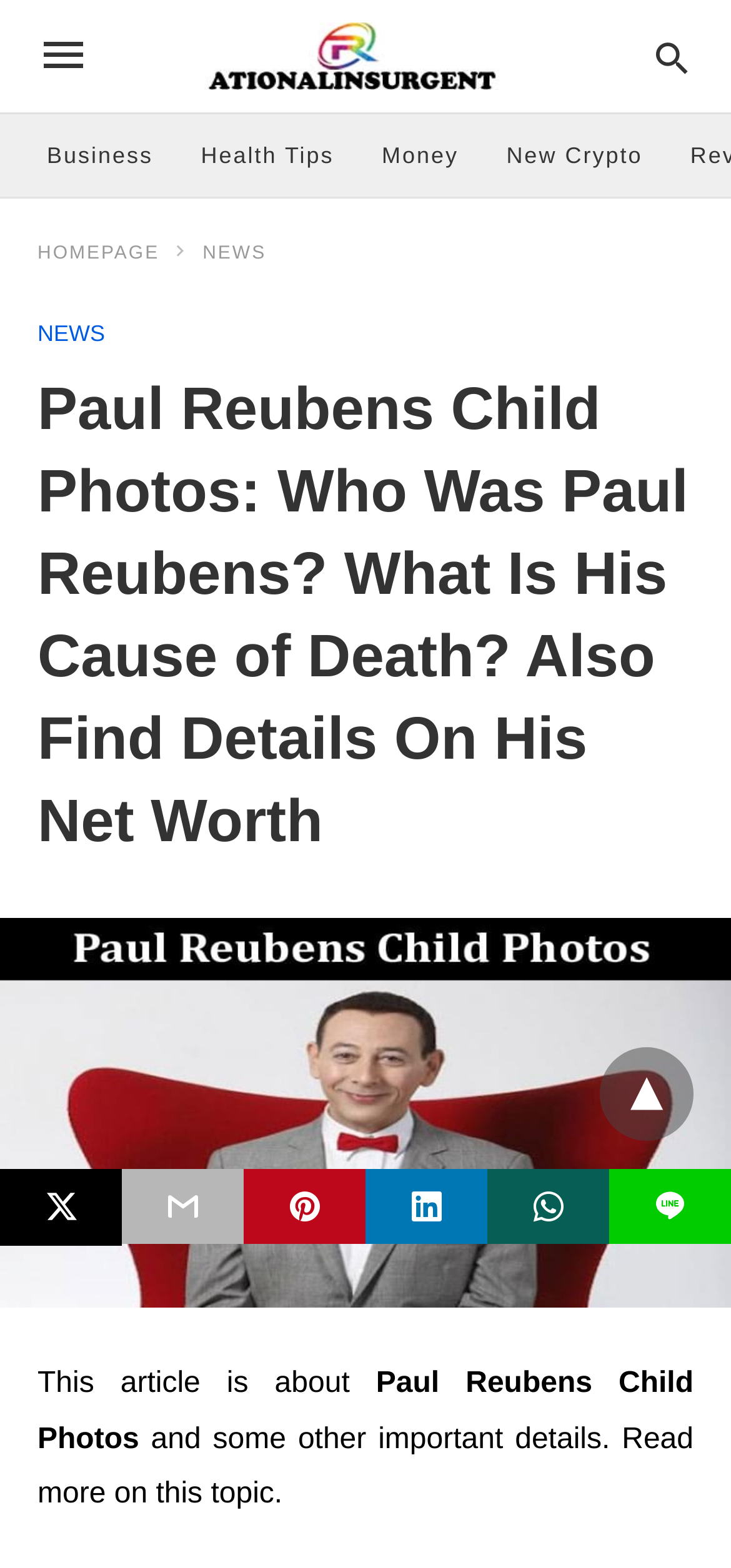Give an in-depth explanation of the webpage layout and content.

The webpage is about Paul Reubens, featuring his child photos and other important details. At the top left corner, there is a logo of "RATIONALINSURGENT" with a link to it. Next to the logo, there is a search bar with a placeholder text "Type your query". Below the search bar, there are five links to different categories: "Business", "Health Tips", "Money", "New Crypto", and "HOMEPAGE". 

On the top right corner, there is another link to "NEWS". Below it, there is a heading that summarizes the content of the article, which is about Paul Reubens' child photos, his cause of death, and his net worth. 

In the middle of the page, there is a large figure with an image related to the latest news about Paul Reubens' child photos. Below the image, there are two paragraphs of text, the first one stating that the article is about Paul Reubens' child photos and some other important details, and the second one inviting readers to read more on the topic.

At the bottom of the page, there are six links to share the article on social media platforms, including Twitter, and a line separator.